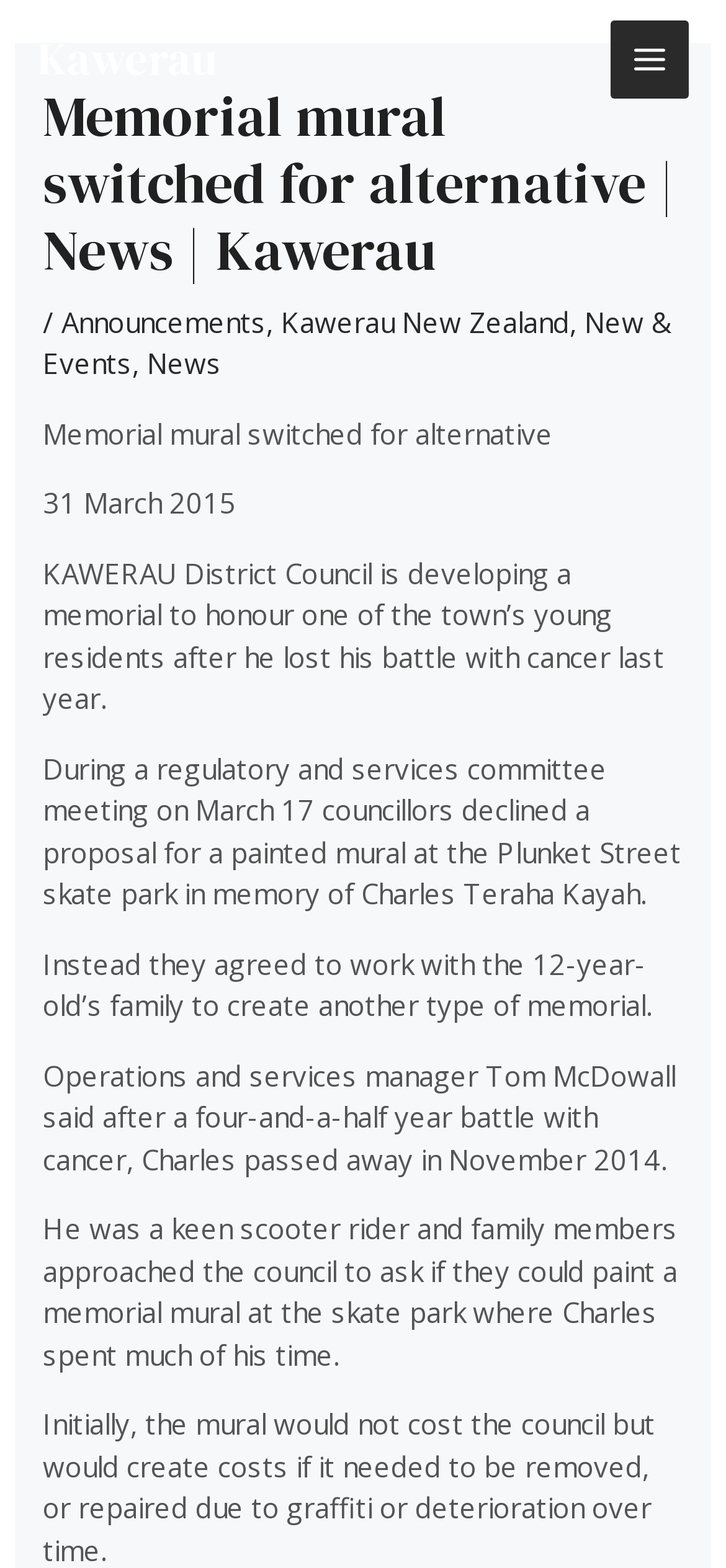Based on the element description "News", predict the bounding box coordinates of the UI element.

[0.203, 0.219, 0.305, 0.243]